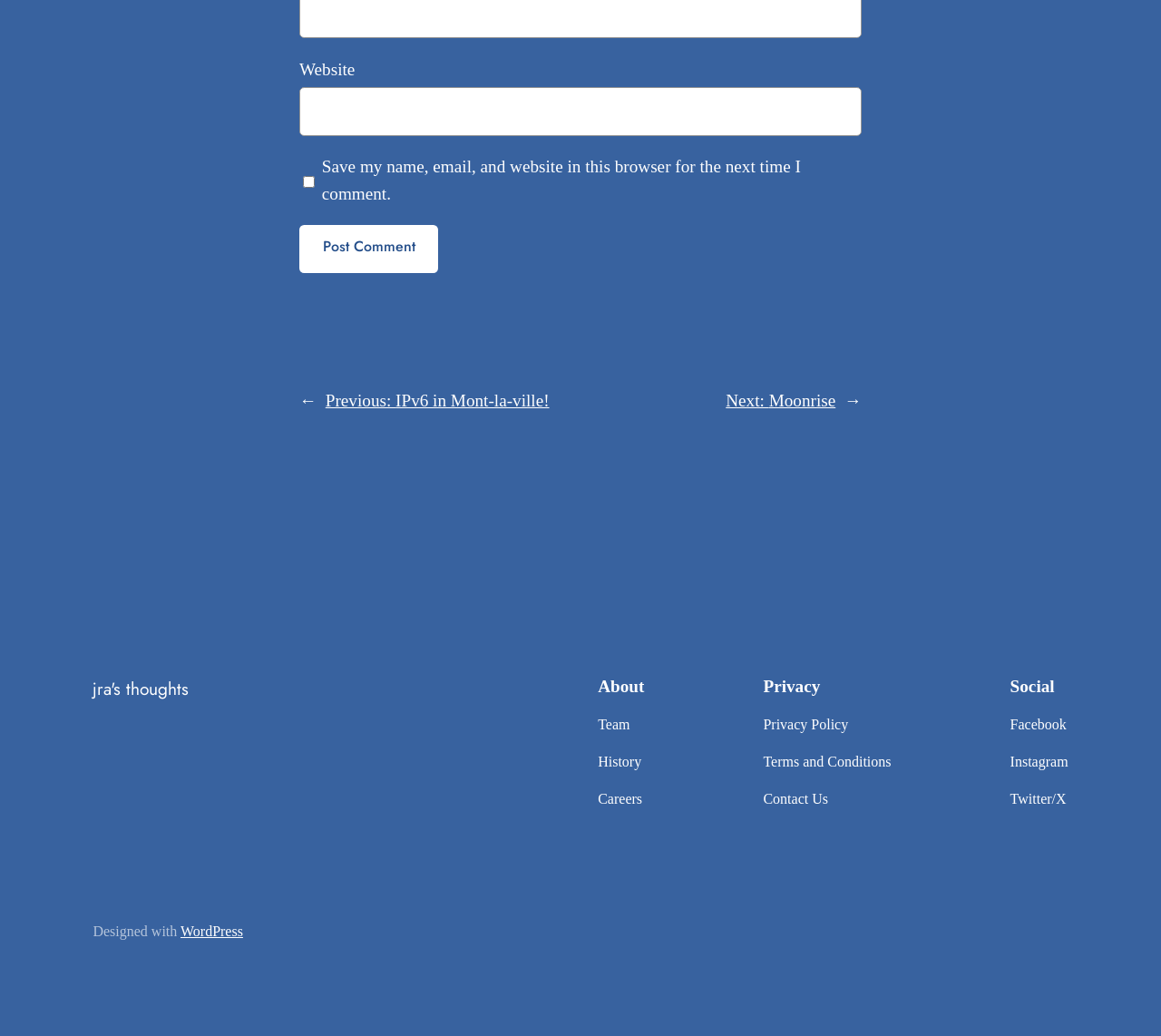Given the element description "parent_node: Website name="url"" in the screenshot, predict the bounding box coordinates of that UI element.

[0.258, 0.084, 0.742, 0.131]